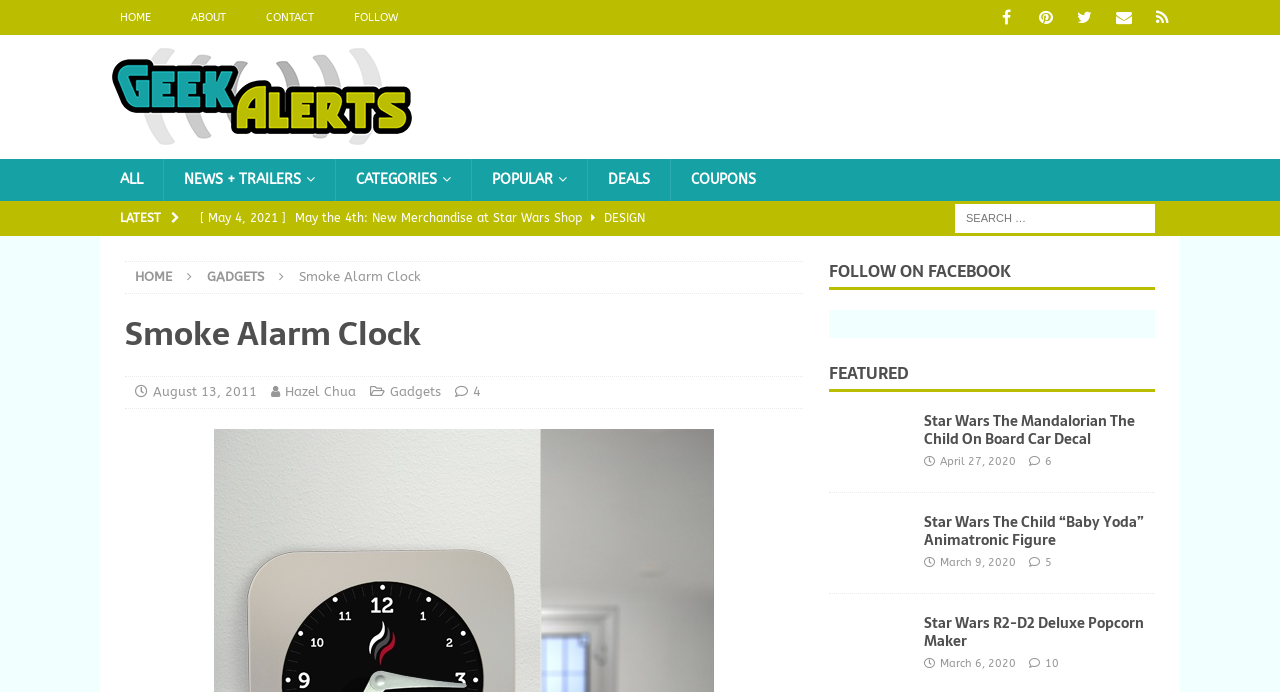Bounding box coordinates are specified in the format (top-left x, top-left y, bottom-right x, bottom-right y). All values are floating point numbers bounded between 0 and 1. Please provide the bounding box coordinate of the region this sentence describes: About

[0.134, 0.0, 0.192, 0.051]